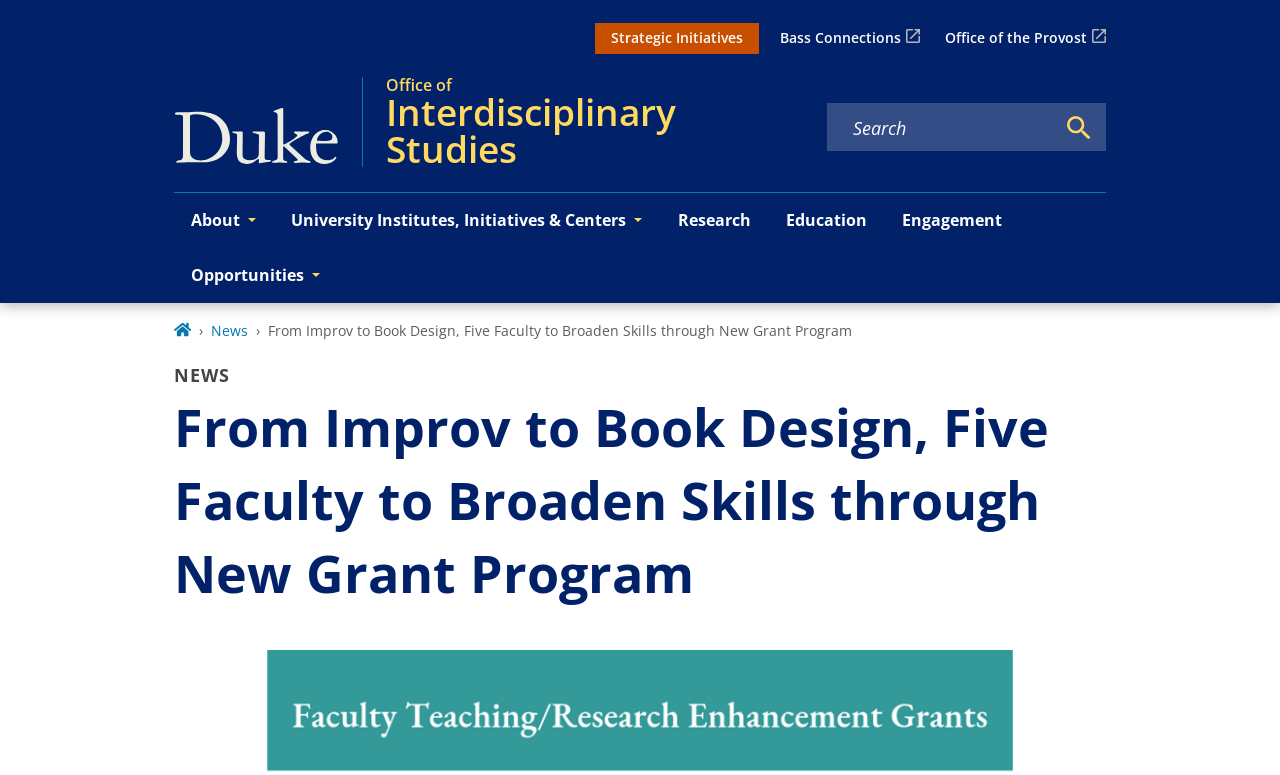Please specify the bounding box coordinates of the region to click in order to perform the following instruction: "Go to the 'Office of the Provost' page".

[0.739, 0.019, 0.864, 0.081]